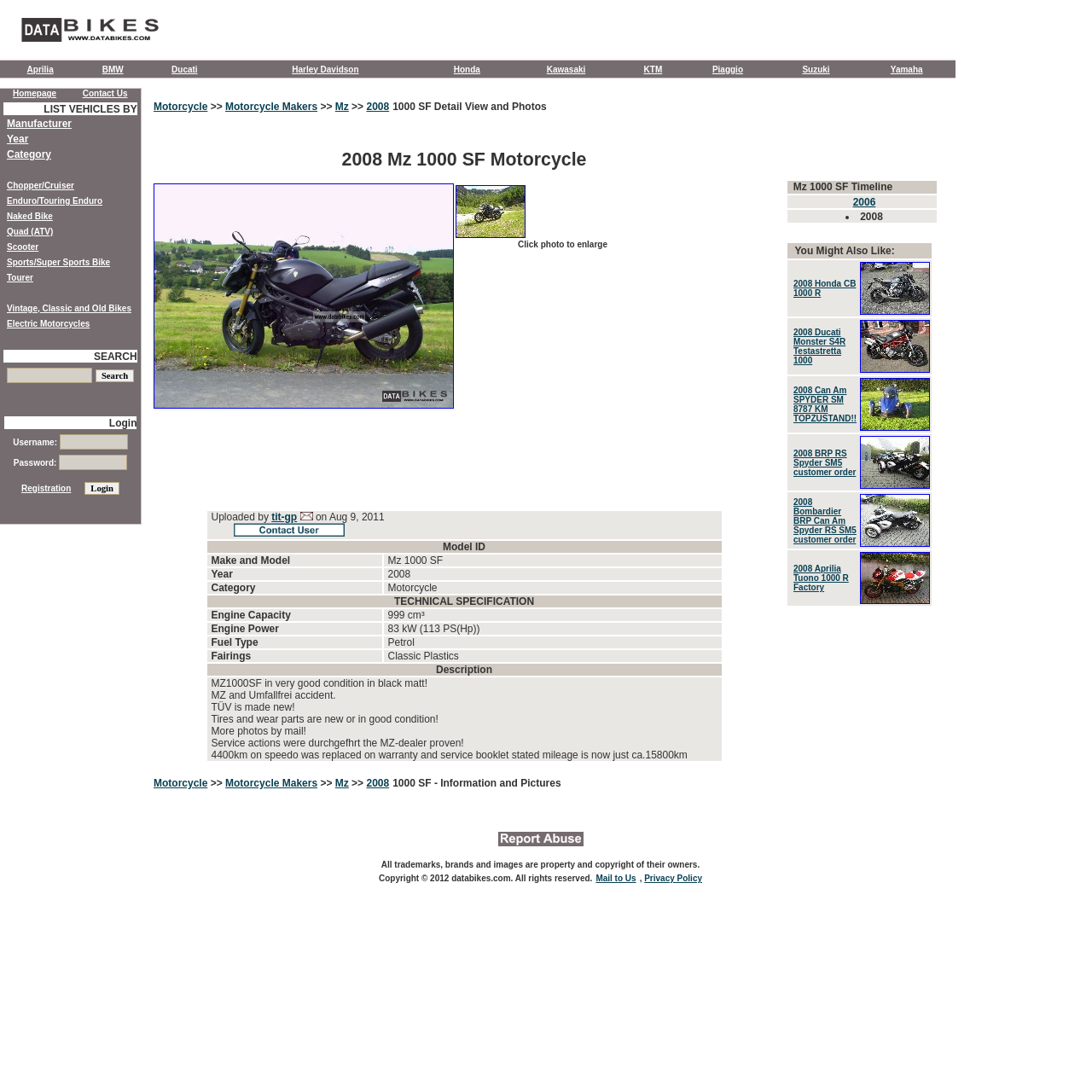Provide a comprehensive description of the webpage.

This webpage is about the 2008 Mz 1000 SF motorcycle, providing detailed information and photos. At the top, there is a logo of databikes.com, an online bikes database, which is also the title of the webpage. Below the logo, there is a navigation menu with links to various motorcycle brands, including Aprilia, BMW, Ducati, Harley Davidson, Honda, Kawasaki, KTM, Piaggio, Suzuki, and Yamaha.

The main content of the webpage is divided into two sections. The first section provides a brief overview of the motorcycle, including its make, model, and year. There are also links to related pages, such as "Motorcycle Makers" and "Mz". Below this section, there is a table with two columns, each containing a photo of the motorcycle. The first photo is labeled "2008 Mz 1000 SF Motorcycle Motorcycle photo", and the second photo is labeled "2008 Mz 1000 SF Motorcycle Motorcycle photo 1". Both photos have links to enlarge them.

The second section of the main content appears to be an advertisement, with a heading "Advertisement" and an iframe containing the ad content. Below this section, there is a copyright notice stating that all trademarks, brands, and images are property and copyright of their owners, and that the webpage is copyrighted by databikes.com.

At the bottom of the webpage, there is a link to submit information and pictures, as well as a link to the website's privacy policy and a "Mail to Us" link.